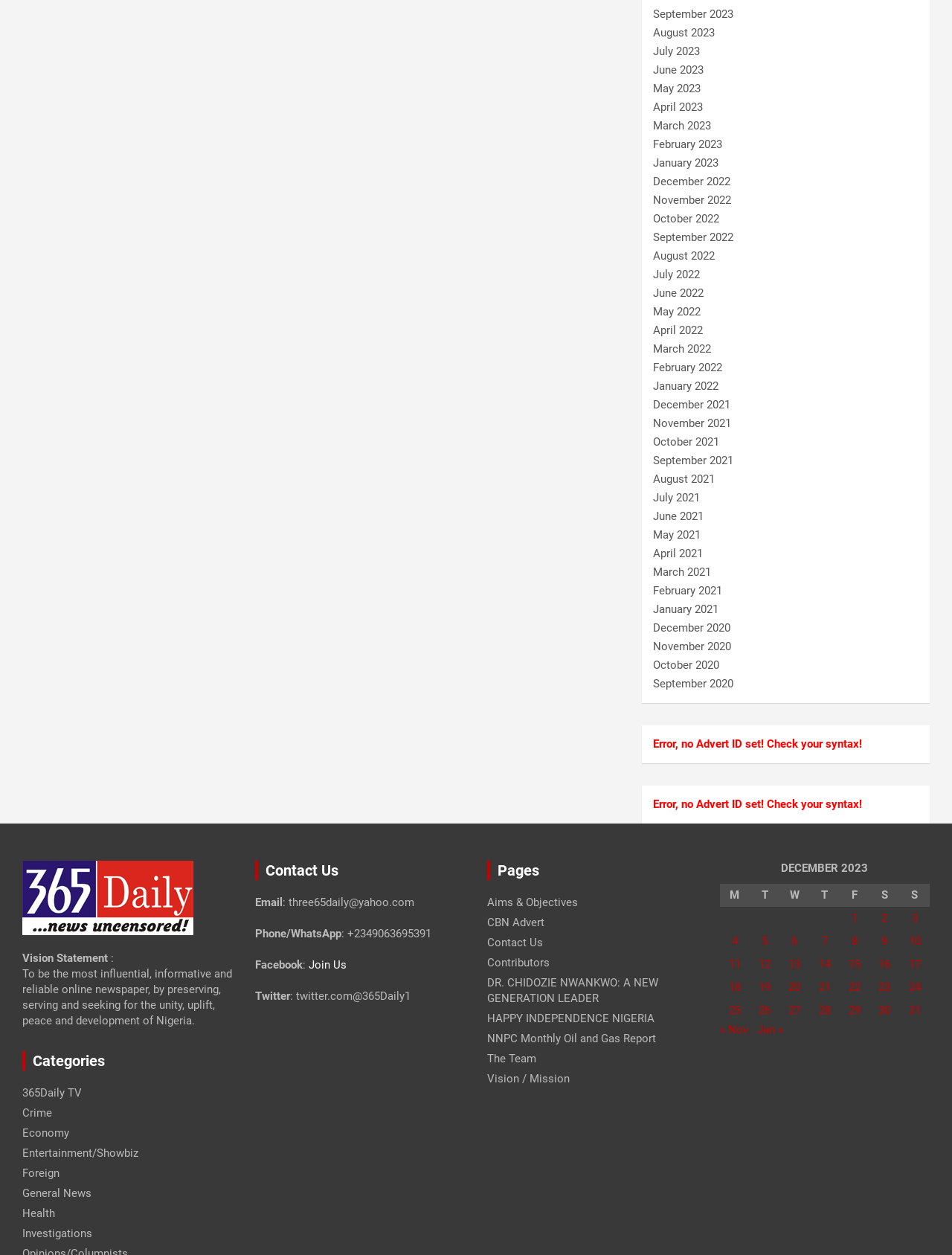Could you locate the bounding box coordinates for the section that should be clicked to accomplish this task: "View Vision Statement".

[0.023, 0.758, 0.113, 0.769]